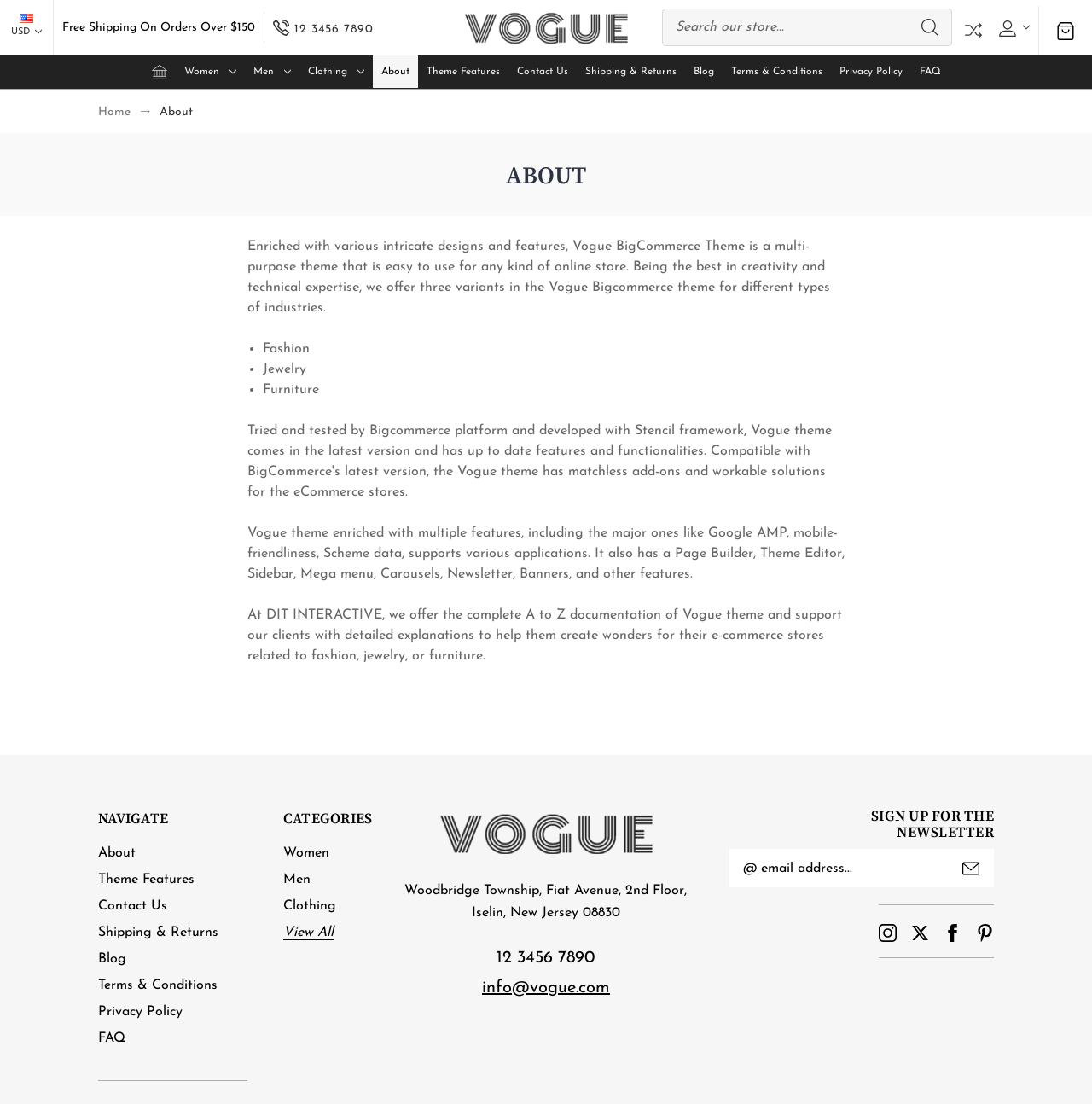Please locate the clickable area by providing the bounding box coordinates to follow this instruction: "Follow on Instagram".

[0.805, 0.837, 0.821, 0.853]